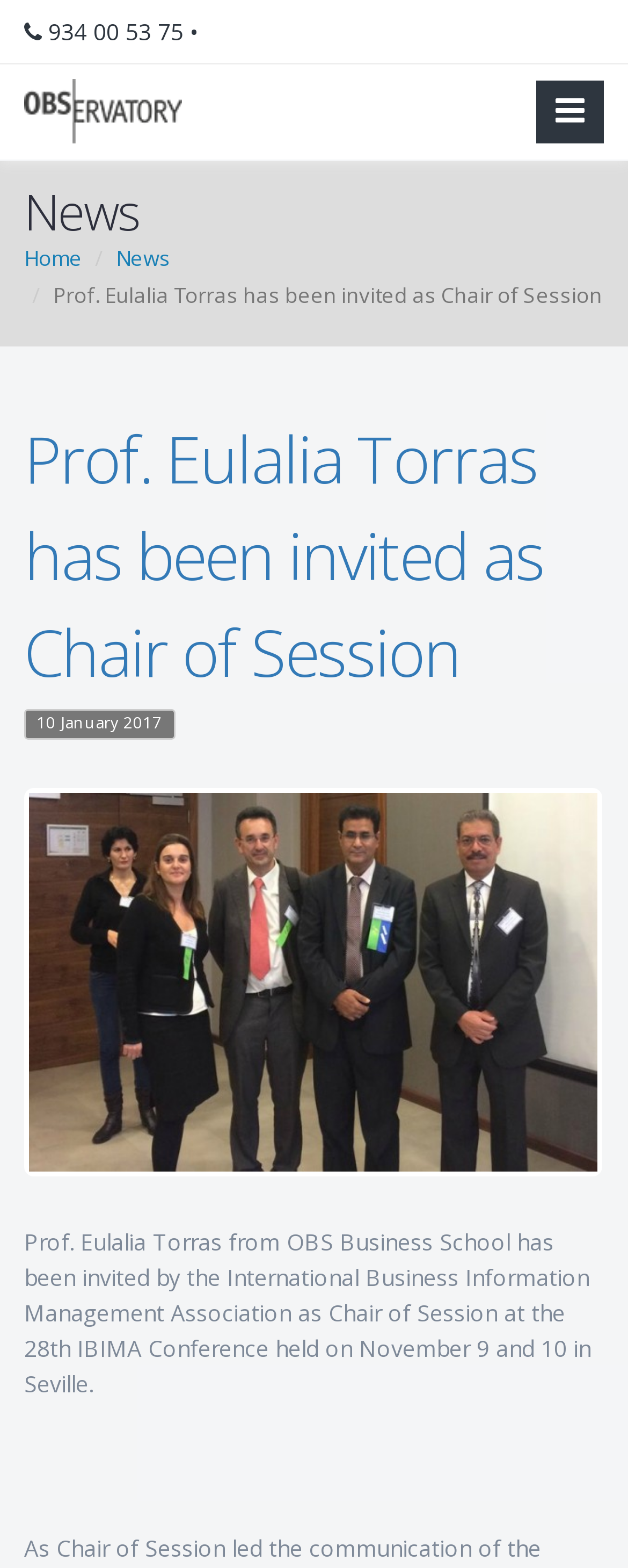What is the conference mentioned in the news article?
Using the image as a reference, give a one-word or short phrase answer.

28th IBIMA Conference